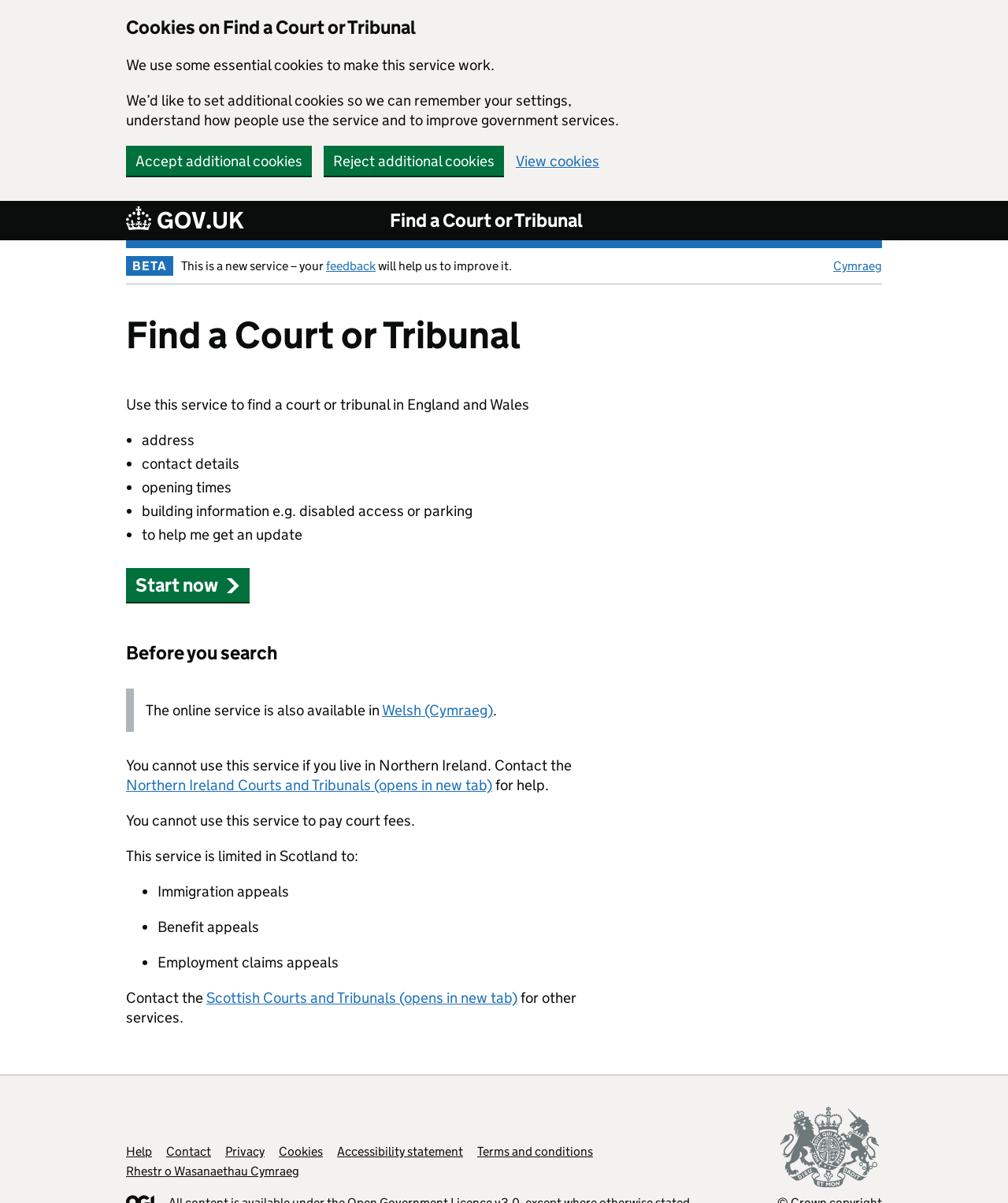From the element description: "Find a Court or Tribunal", extract the bounding box coordinates of the UI element. The coordinates should be expressed as four float numbers between 0 and 1, in the order [left, top, right, bottom].

[0.387, 0.174, 0.578, 0.193]